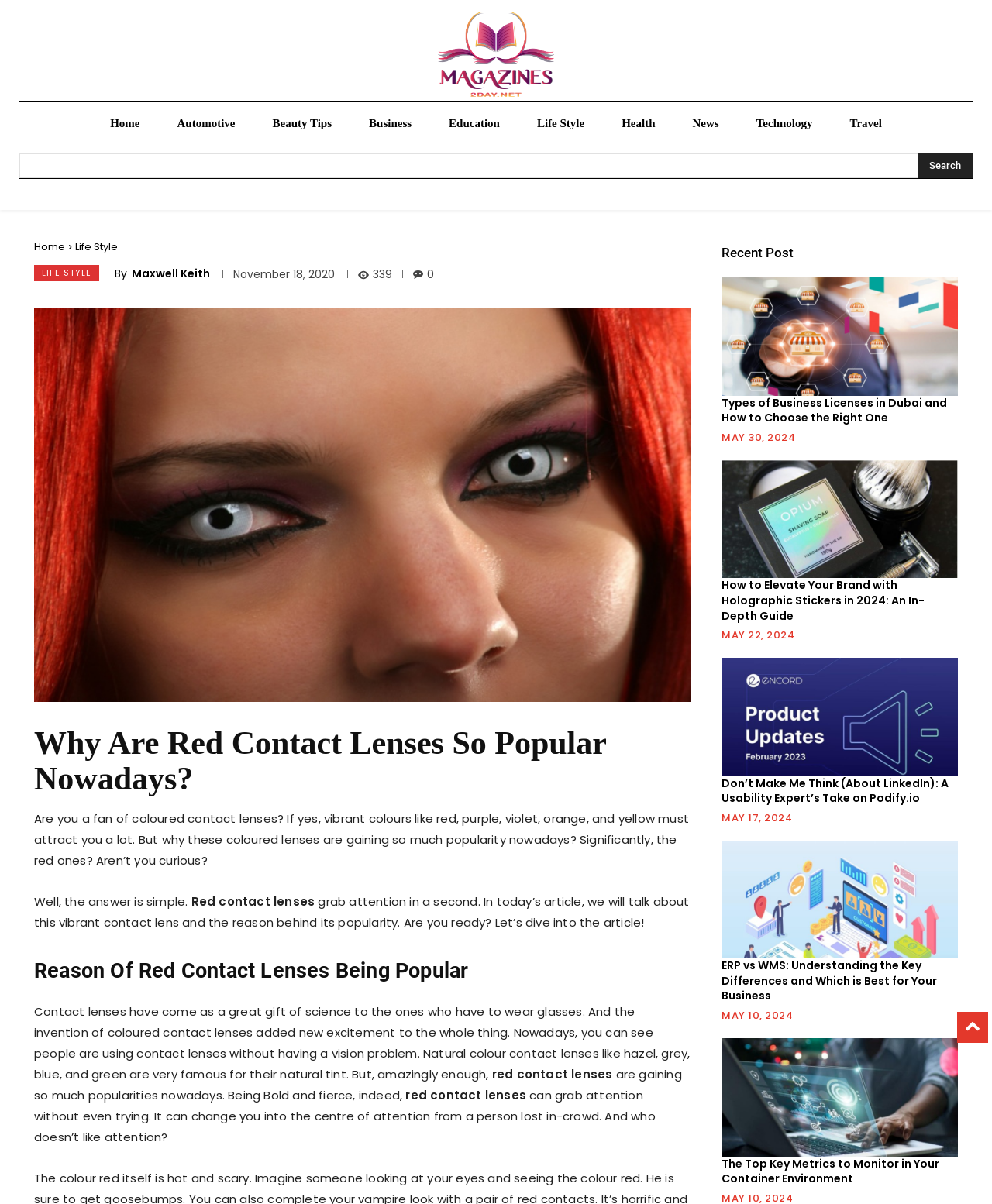What is the main topic of the article? Observe the screenshot and provide a one-word or short phrase answer.

Red contact lenses